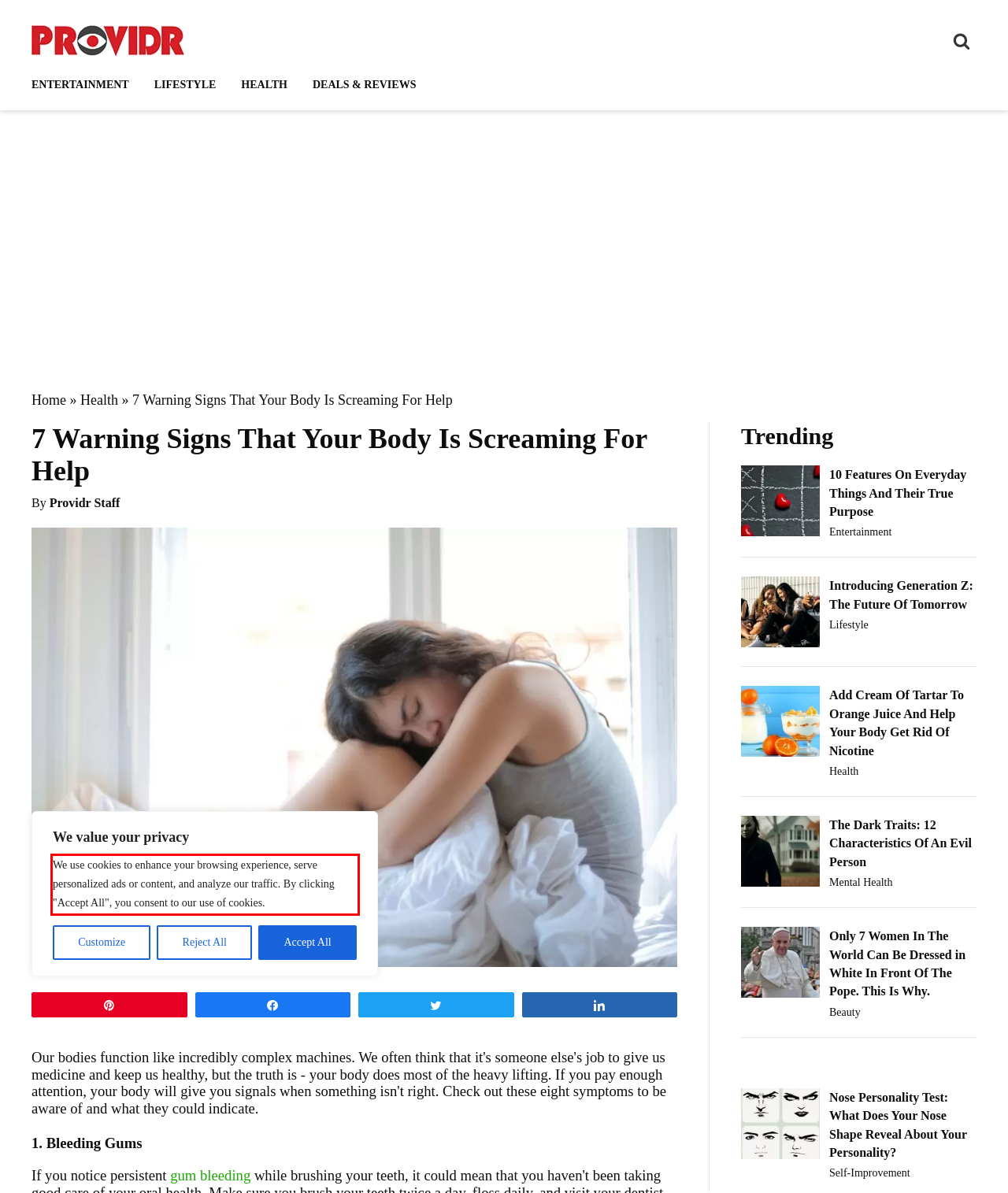You have a webpage screenshot with a red rectangle surrounding a UI element. Extract the text content from within this red bounding box.

We use cookies to enhance your browsing experience, serve personalized ads or content, and analyze our traffic. By clicking "Accept All", you consent to our use of cookies.